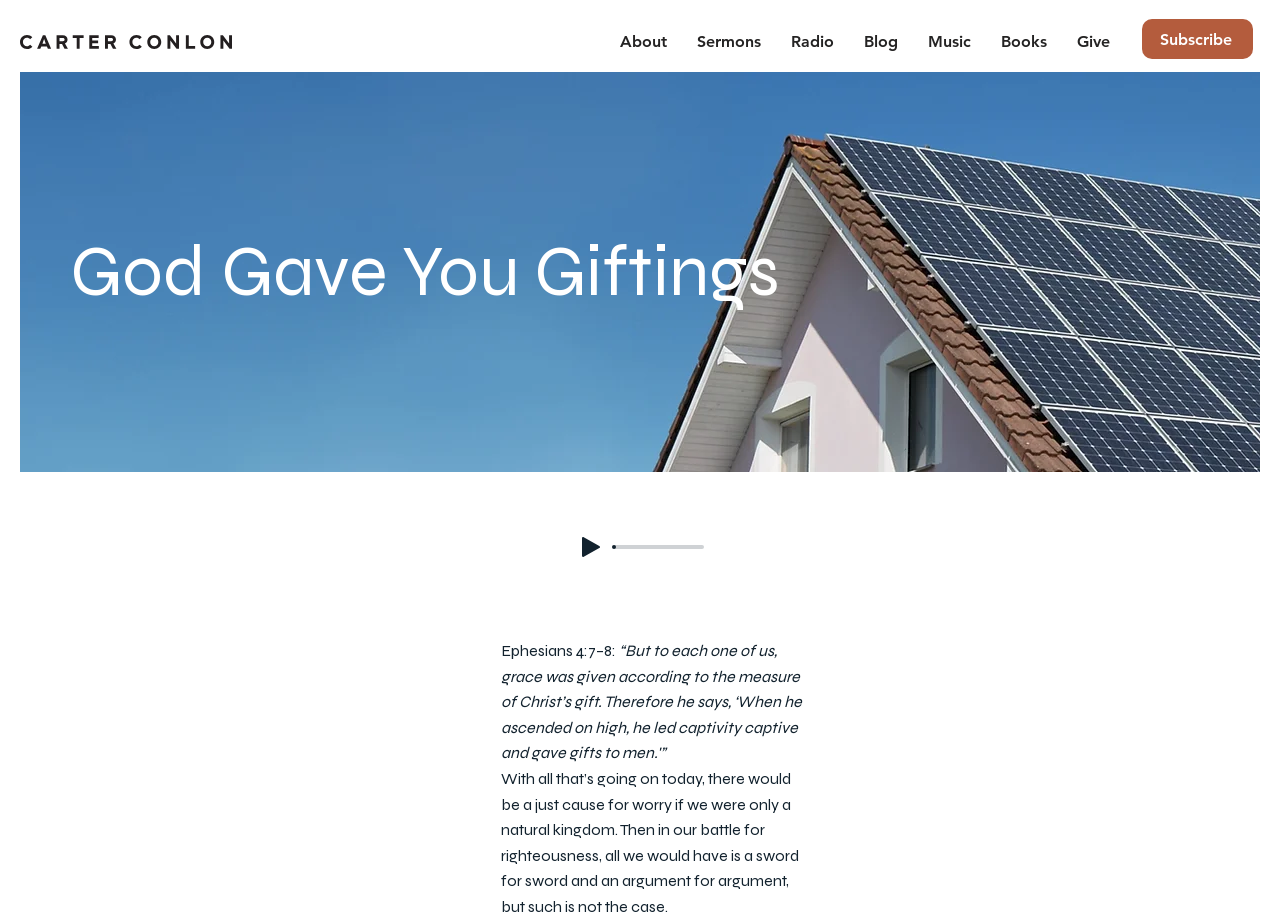Identify and provide the bounding box coordinates of the UI element described: "Blog". The coordinates should be formatted as [left, top, right, bottom], with each number being a float between 0 and 1.

[0.663, 0.018, 0.713, 0.073]